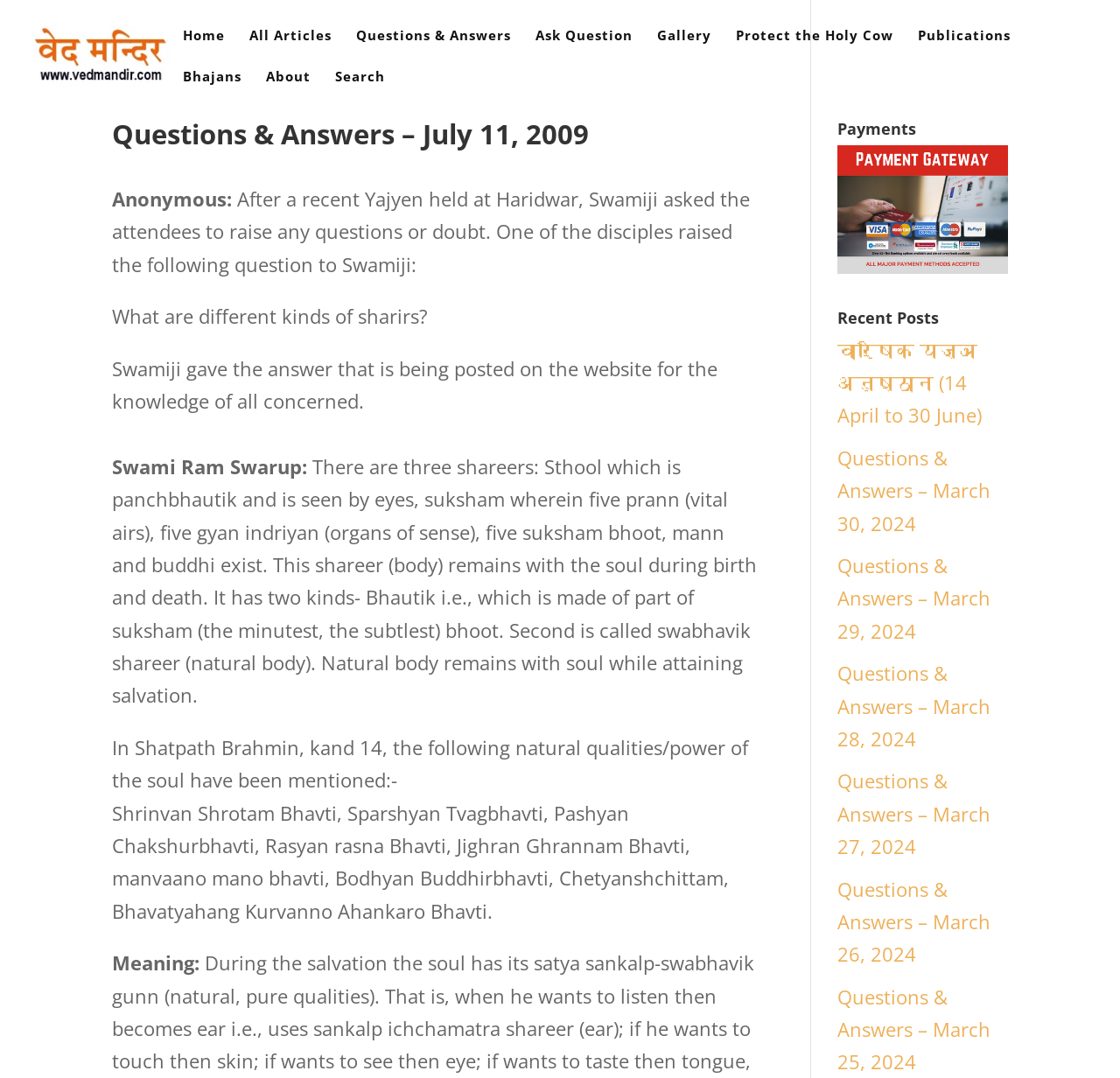Determine the bounding box coordinates for the area you should click to complete the following instruction: "Click on the 'Ask Question' link".

[0.478, 0.027, 0.565, 0.065]